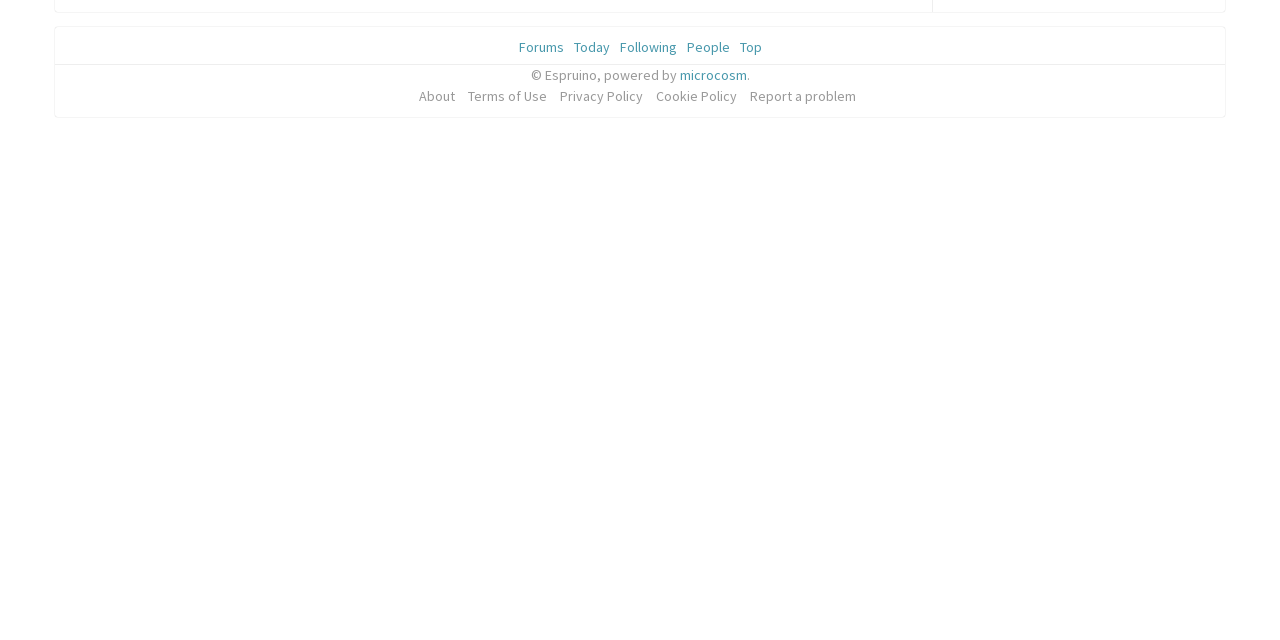Give the bounding box coordinates for the element described by: "Cookie Policy".

[0.509, 0.134, 0.58, 0.167]